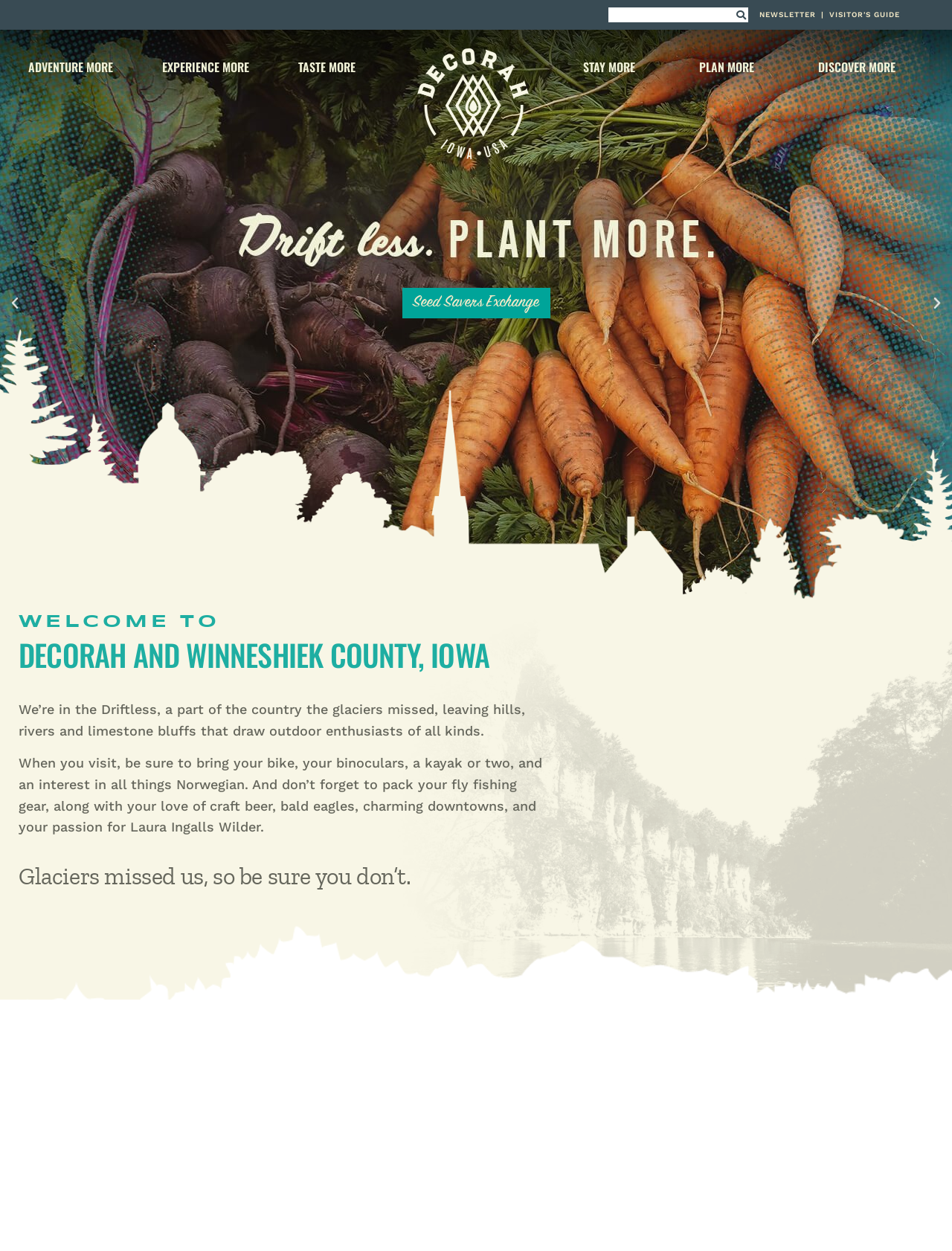Pinpoint the bounding box coordinates of the clickable area necessary to execute the following instruction: "Explore adventure more". The coordinates should be given as four float numbers between 0 and 1, namely [left, top, right, bottom].

[0.016, 0.039, 0.148, 0.068]